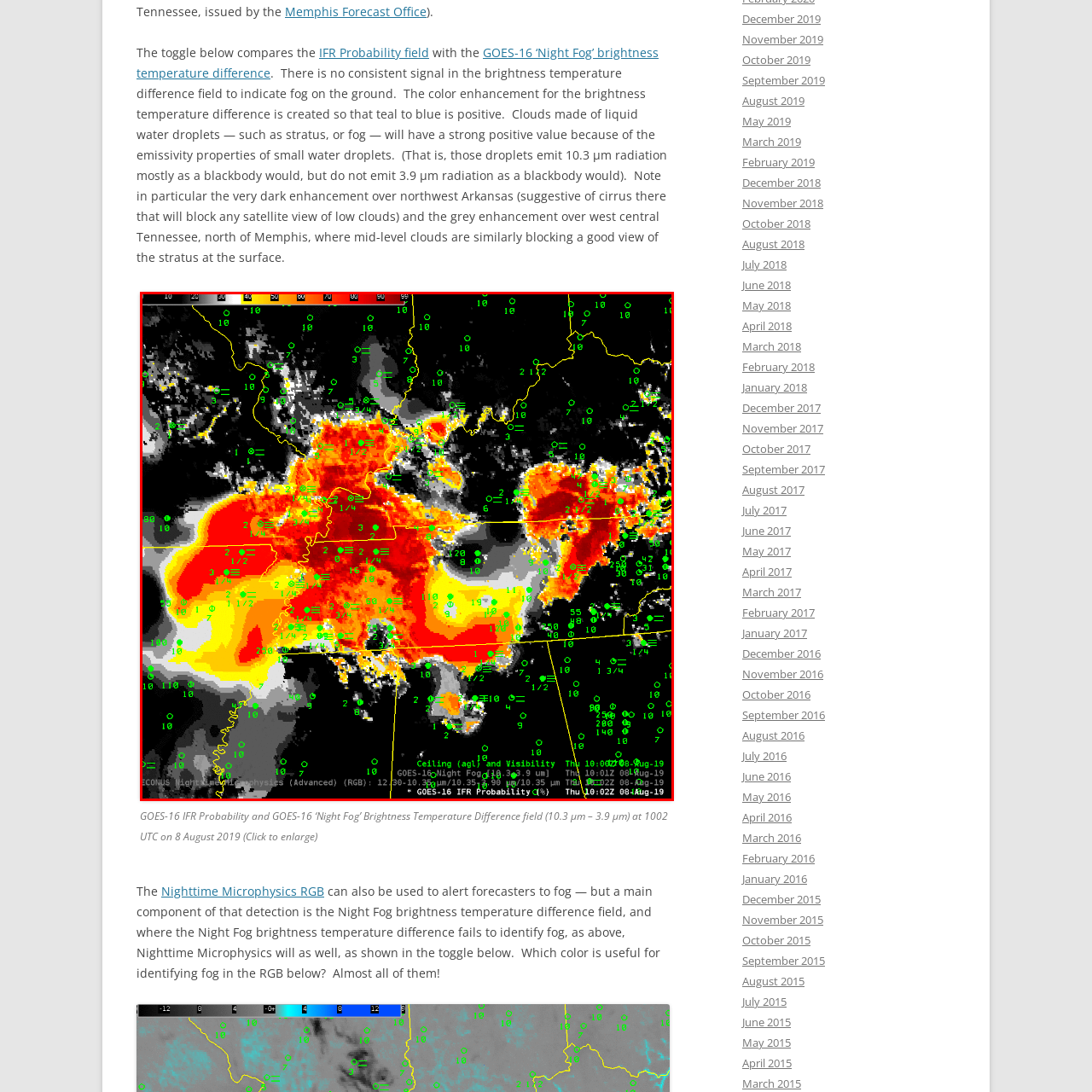Direct your attention to the red-bounded image and answer the question with a single word or phrase:
What do the color-coded bands from teal to red indicate?

Fog detection